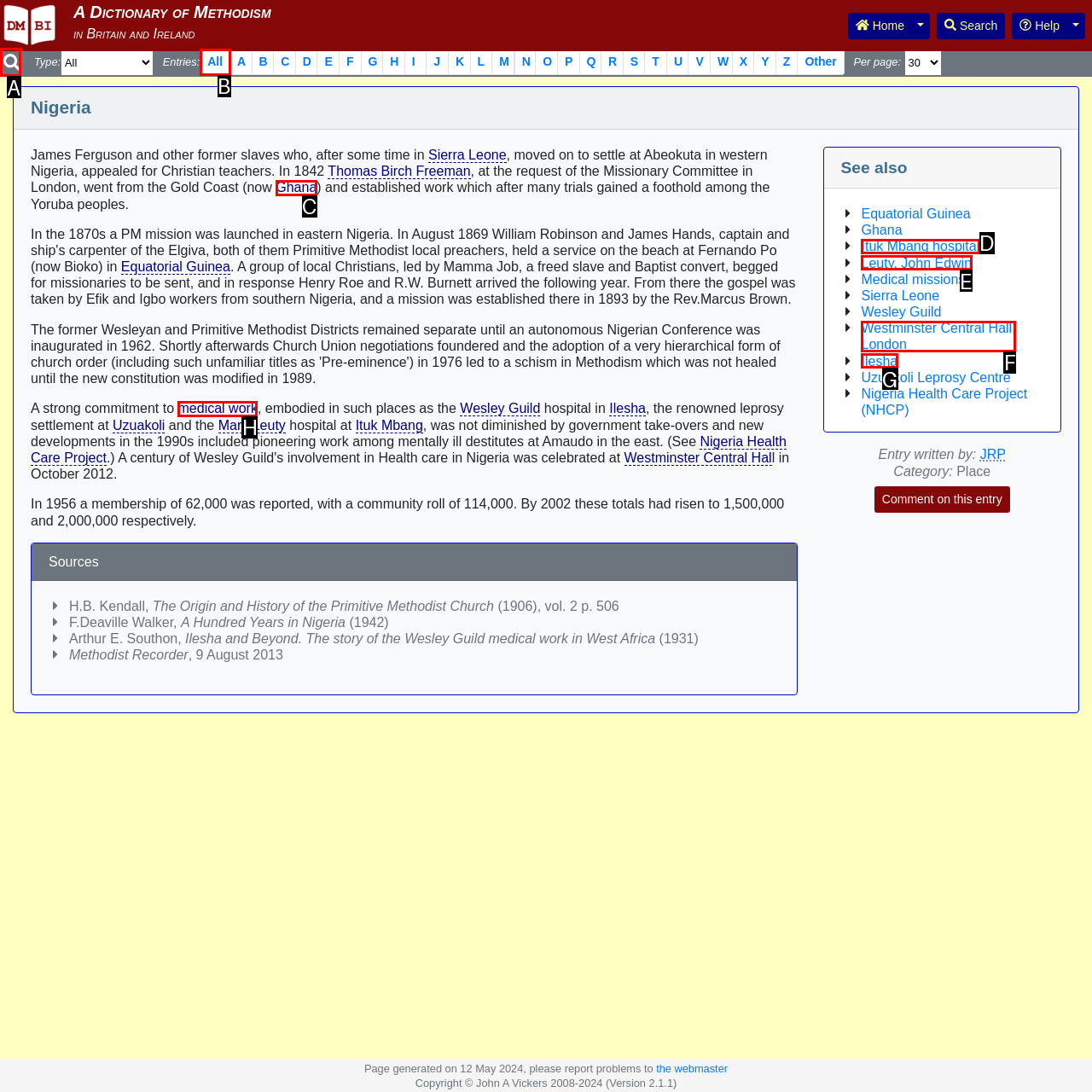Choose the UI element to click on to achieve this task: Search for a specific term. Reply with the letter representing the selected element.

A